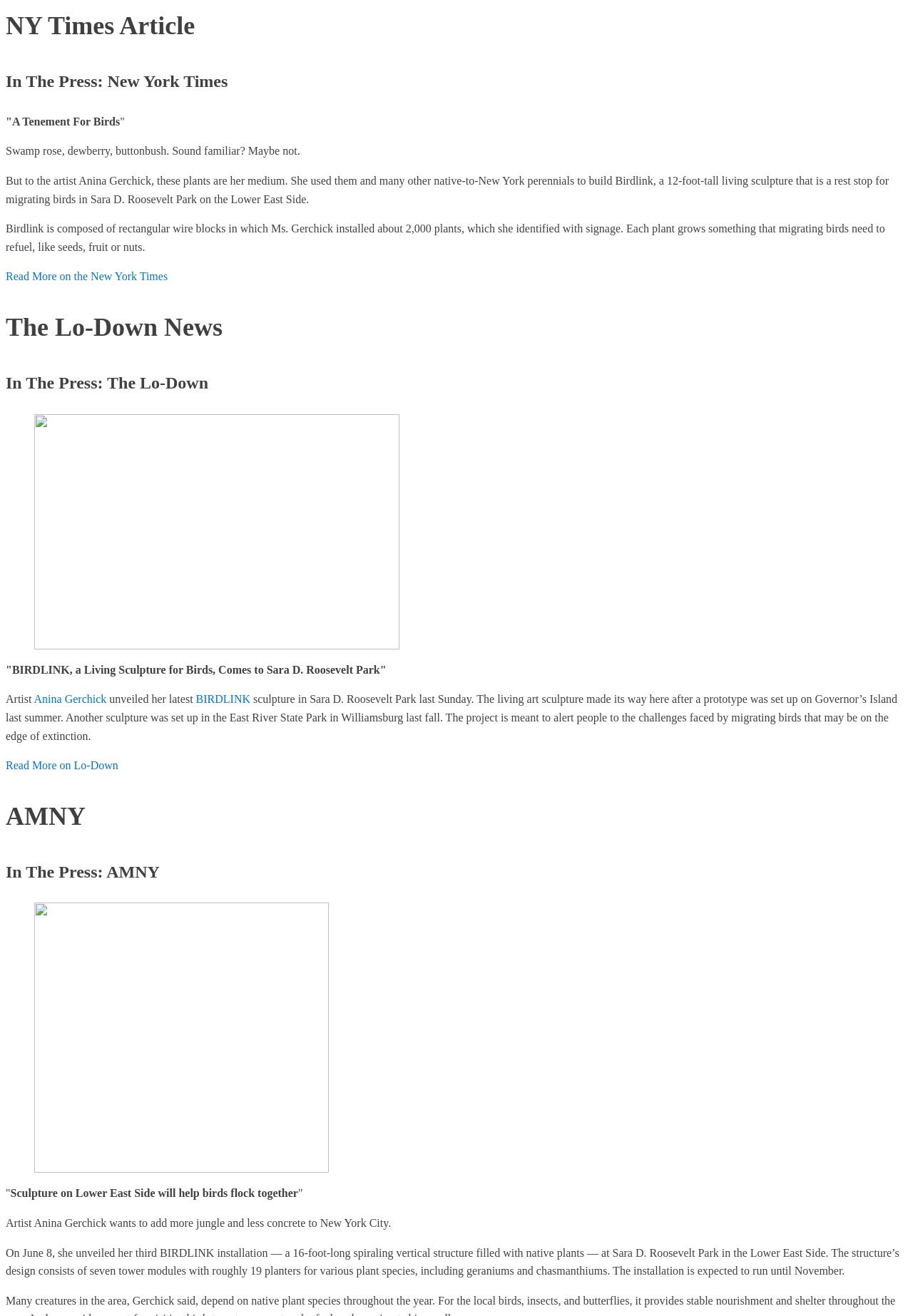Based on the element description: "Read More on Lo-Down", identify the UI element and provide its bounding box coordinates. Use four float numbers between 0 and 1, [left, top, right, bottom].

[0.006, 0.577, 0.129, 0.586]